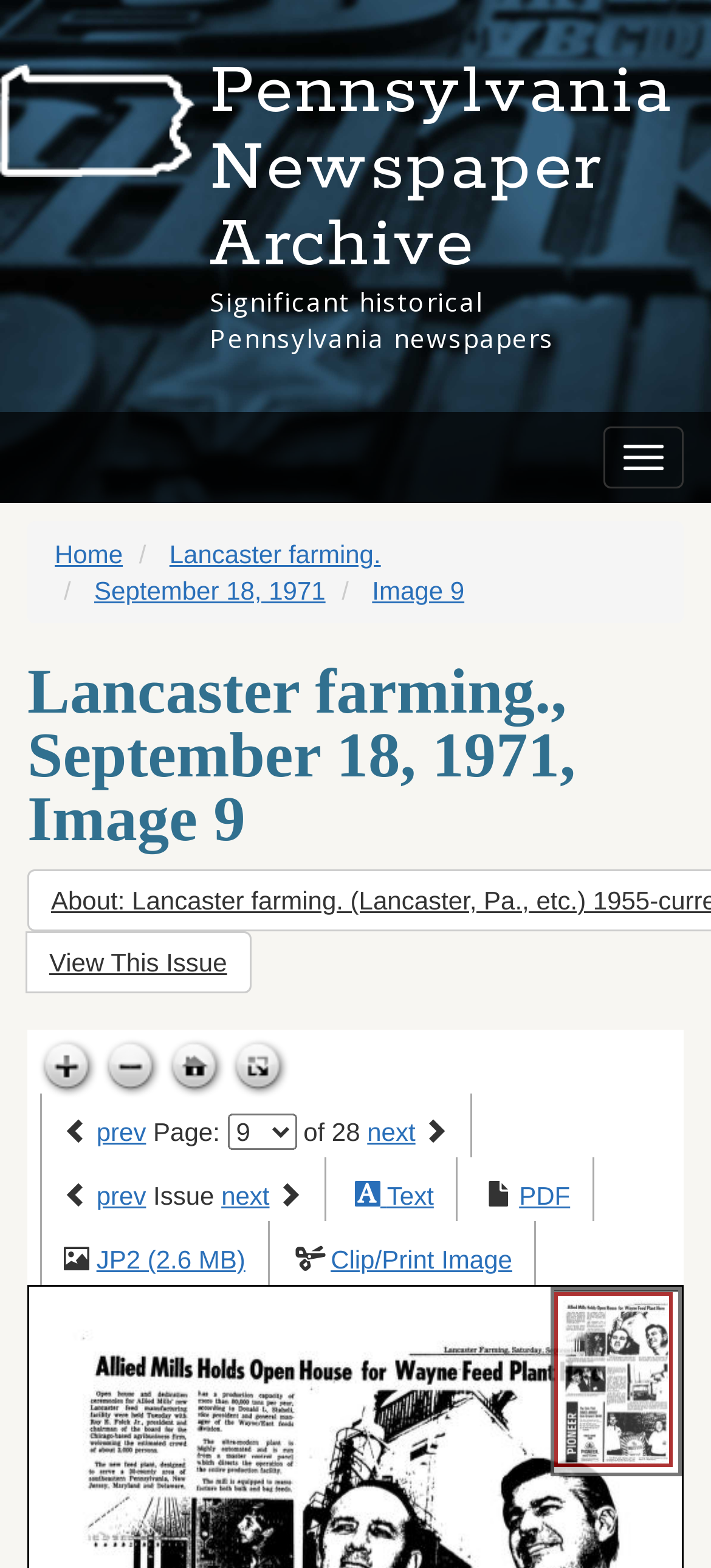Could you provide the bounding box coordinates for the portion of the screen to click to complete this instruction: "Zoom in"?

[0.047, 0.661, 0.137, 0.7]